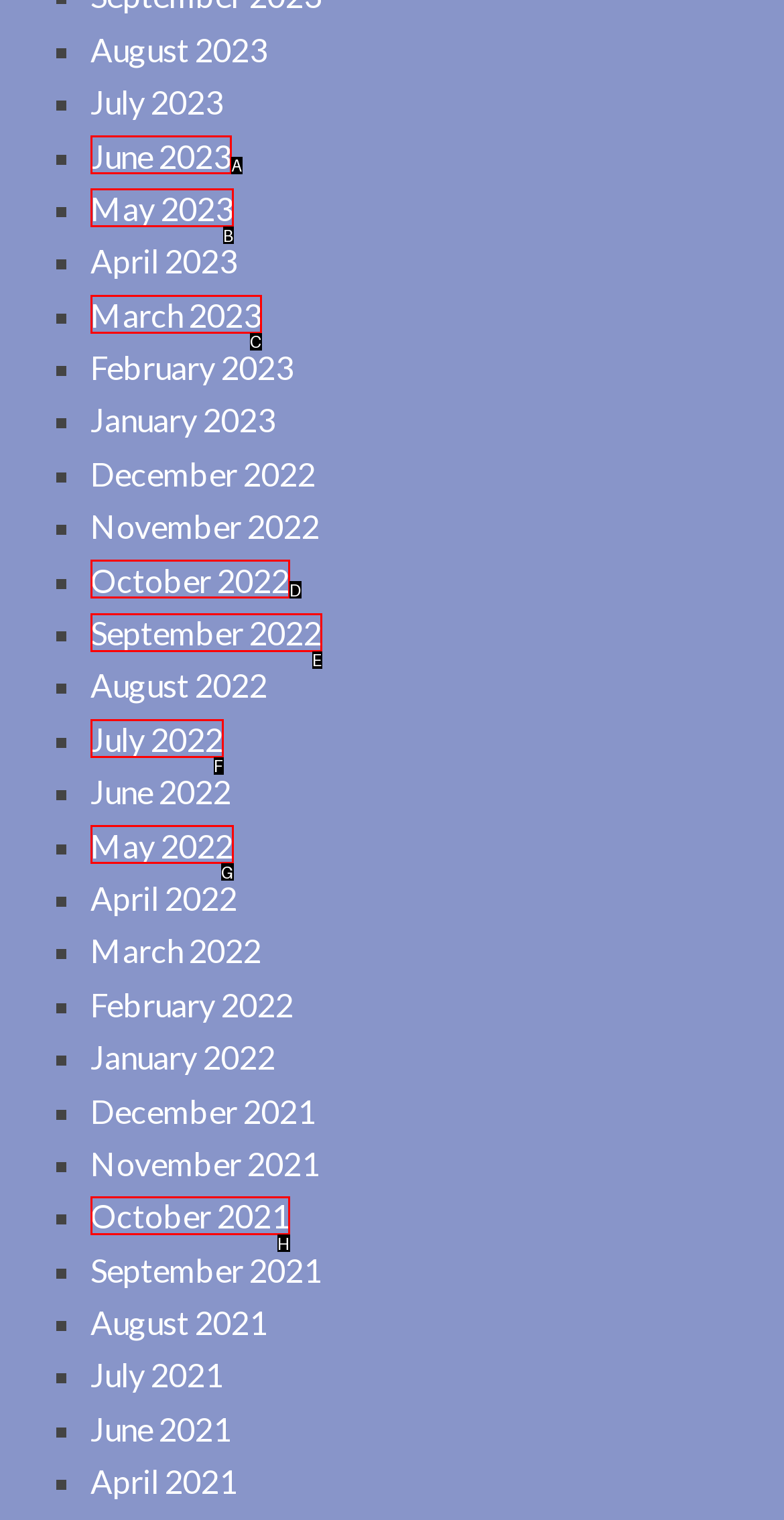Identify the option that corresponds to the given description: May 2023. Reply with the letter of the chosen option directly.

B